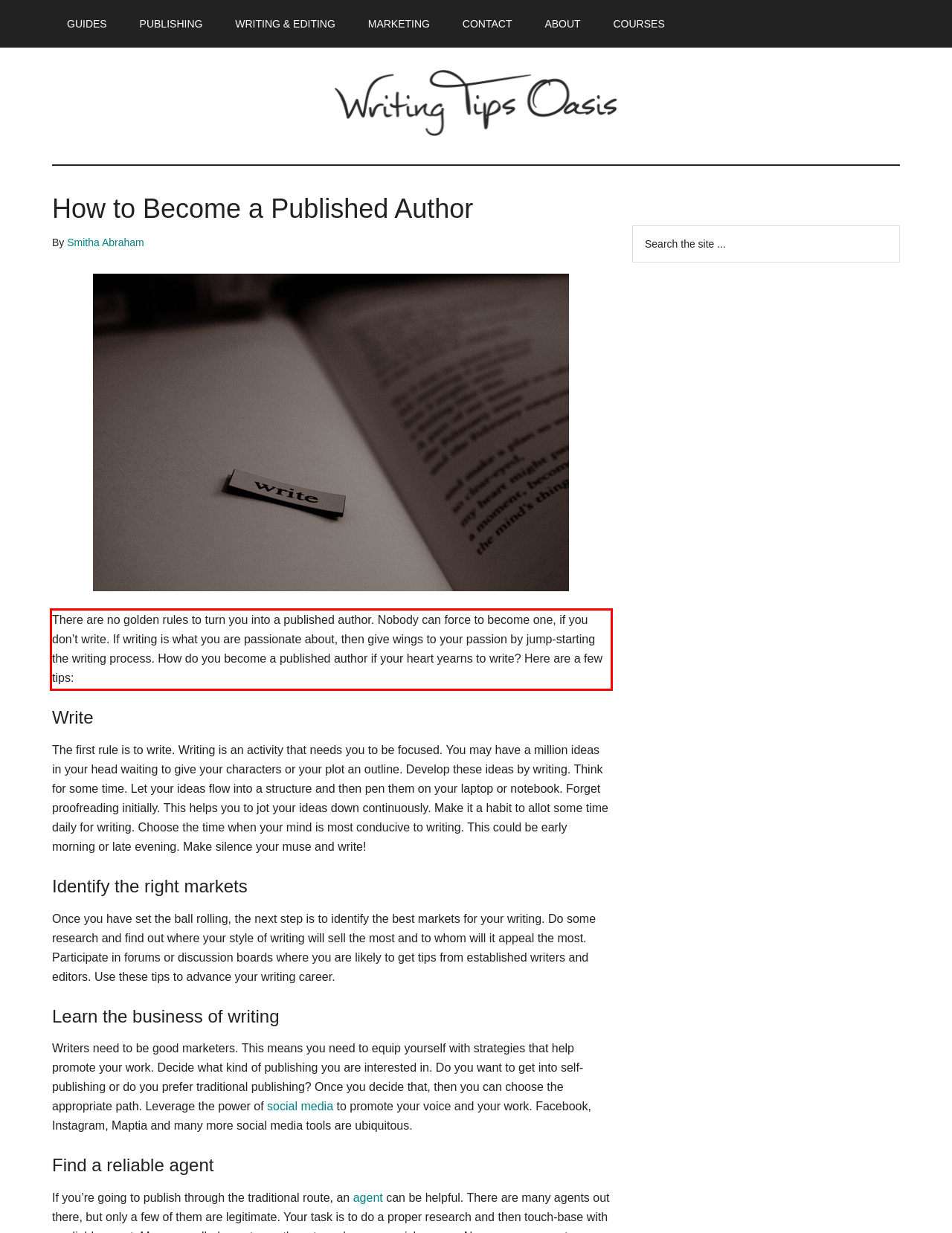You are given a screenshot of a webpage with a UI element highlighted by a red bounding box. Please perform OCR on the text content within this red bounding box.

There are no golden rules to turn you into a published author. Nobody can force to become one, if you don’t write. If writing is what you are passionate about, then give wings to your passion by jump-starting the writing process. How do you become a published author if your heart yearns to write? Here are a few tips: